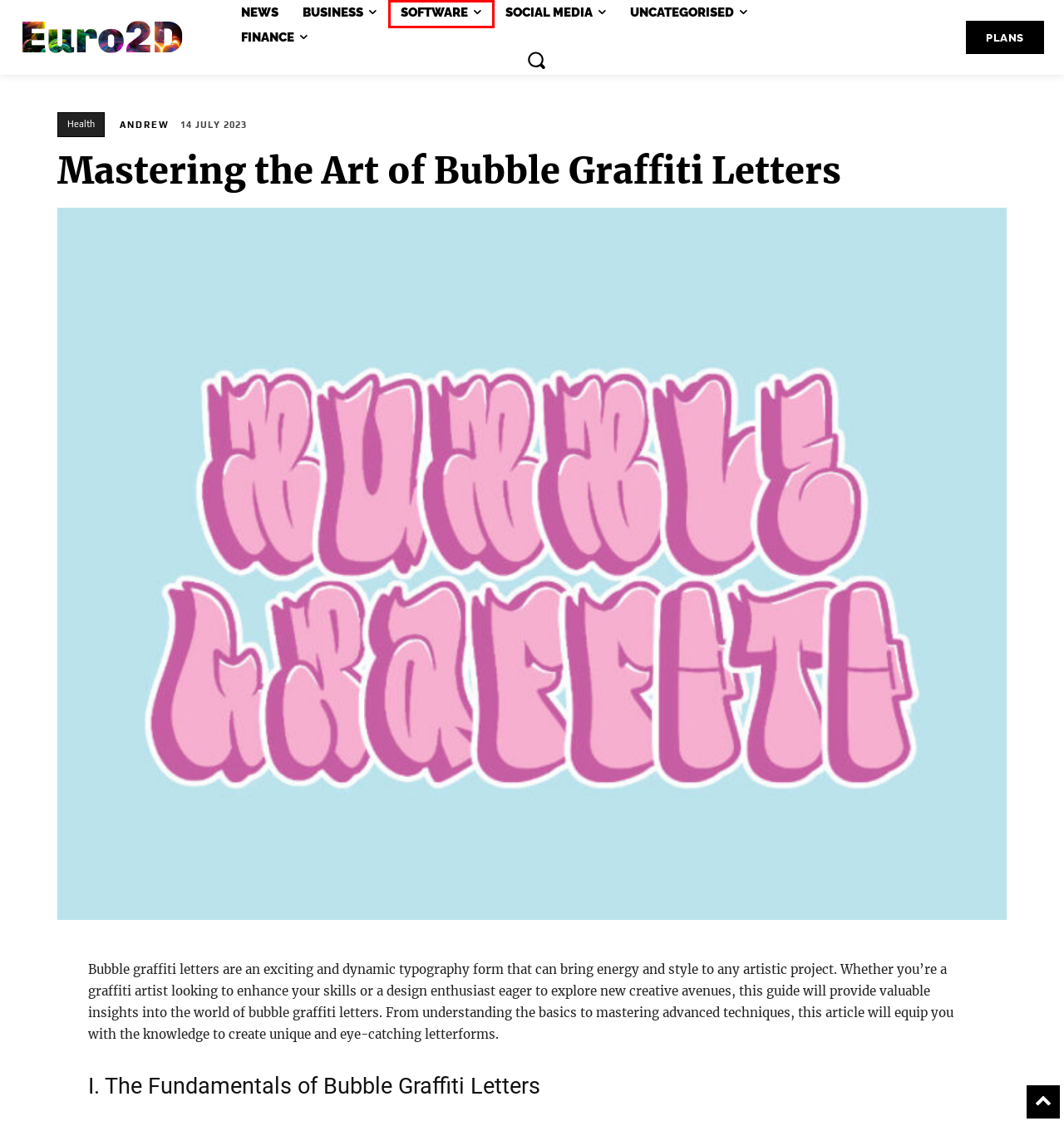You have a screenshot of a webpage with a red rectangle bounding box around an element. Identify the best matching webpage description for the new page that appears after clicking the element in the bounding box. The descriptions are:
A. Health Archives - Euro to Dollar
B. software Archives - Euro to Dollar
C. andrew, Author at Euro to Dollar
D. Uncategorised Archives - Euro to Dollar
E. Social Media Archives - Euro to Dollar
F. Business Archives - Euro to Dollar
G. Euro To Dollar- The Latest In Business, Leadership, Money, and More
H. Finance Archives - Euro to Dollar

B